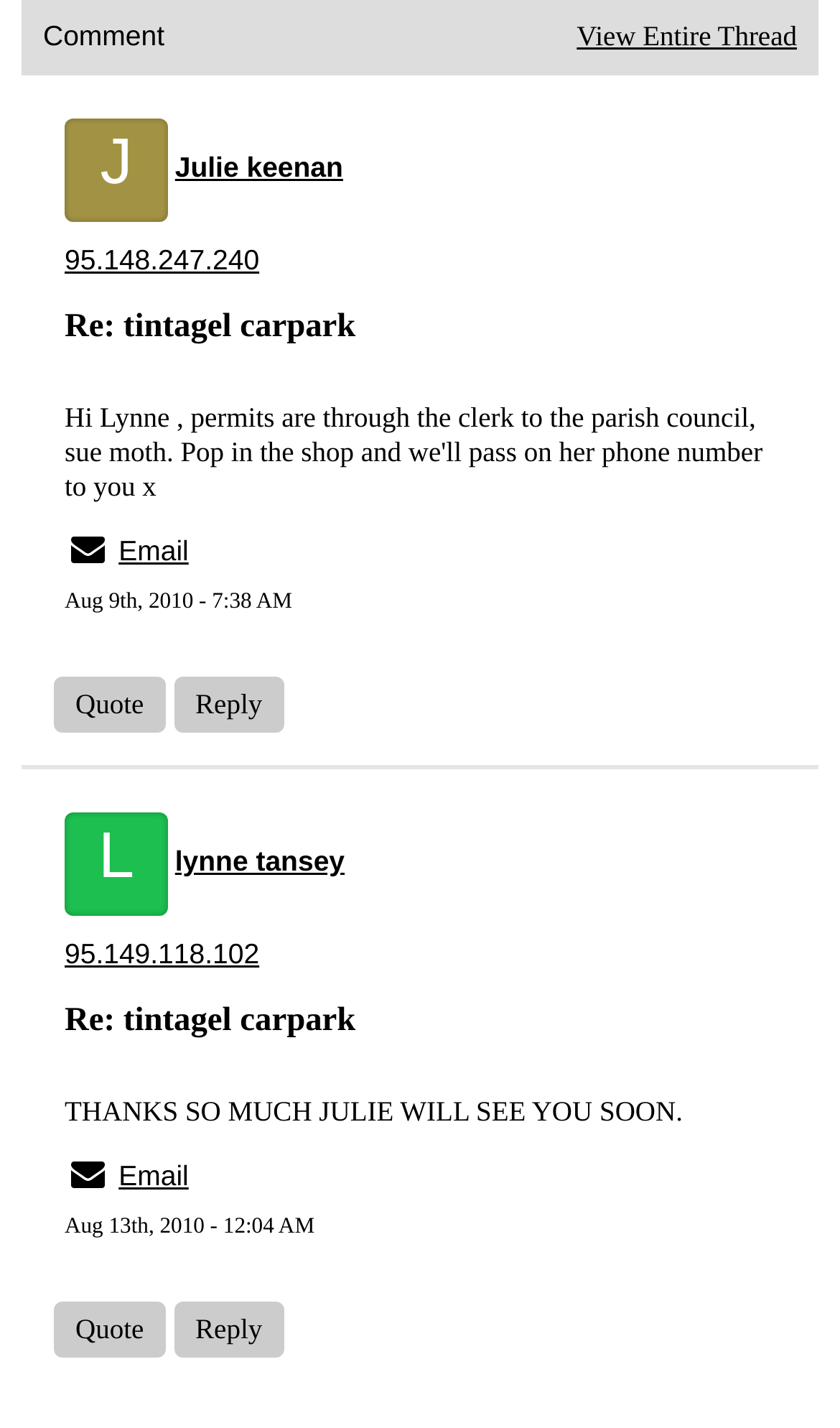Could you locate the bounding box coordinates for the section that should be clicked to accomplish this task: "Quote a message".

[0.064, 0.474, 0.197, 0.513]